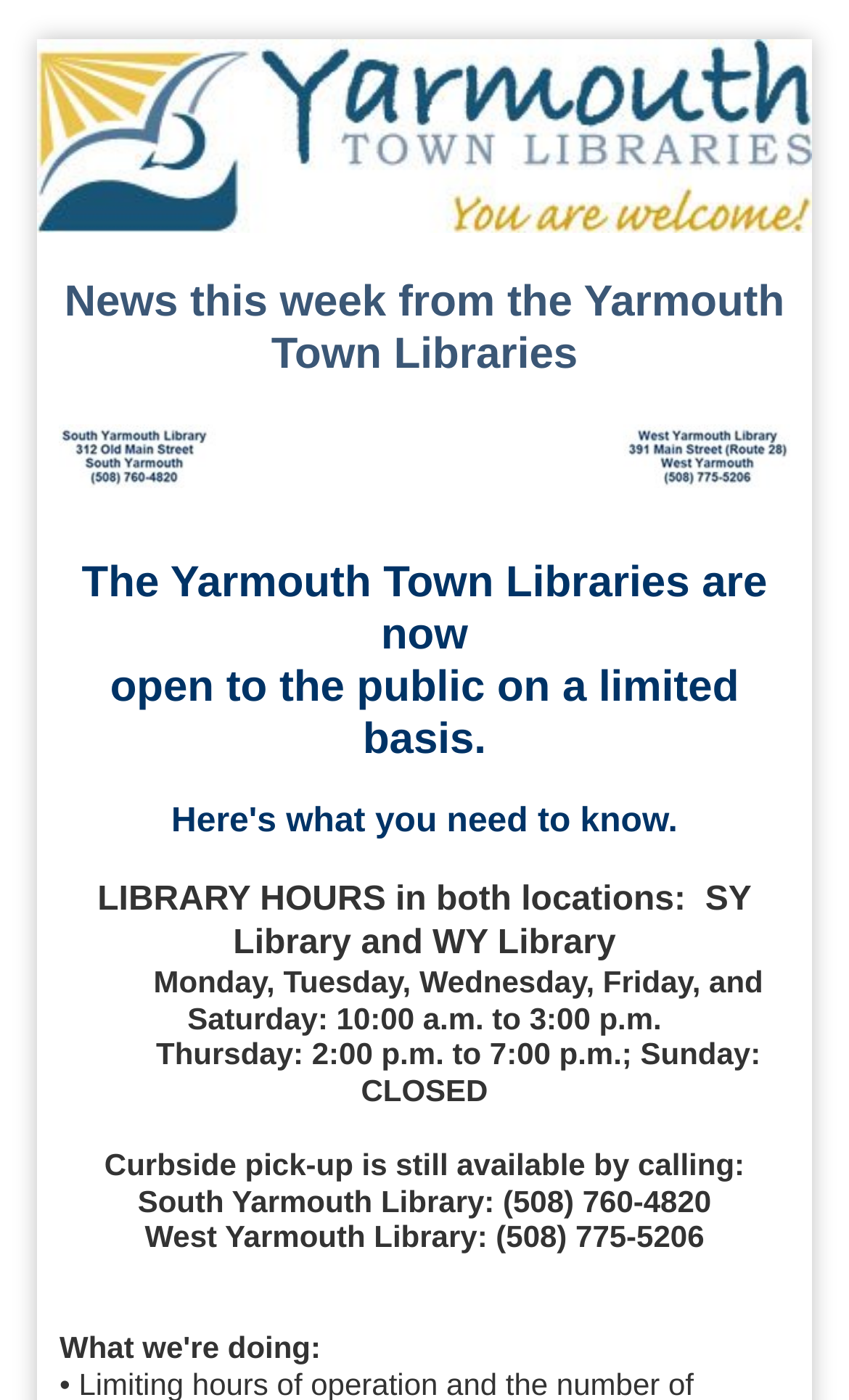Give a one-word or short-phrase answer to the following question: 
Are the libraries open on Sundays?

No